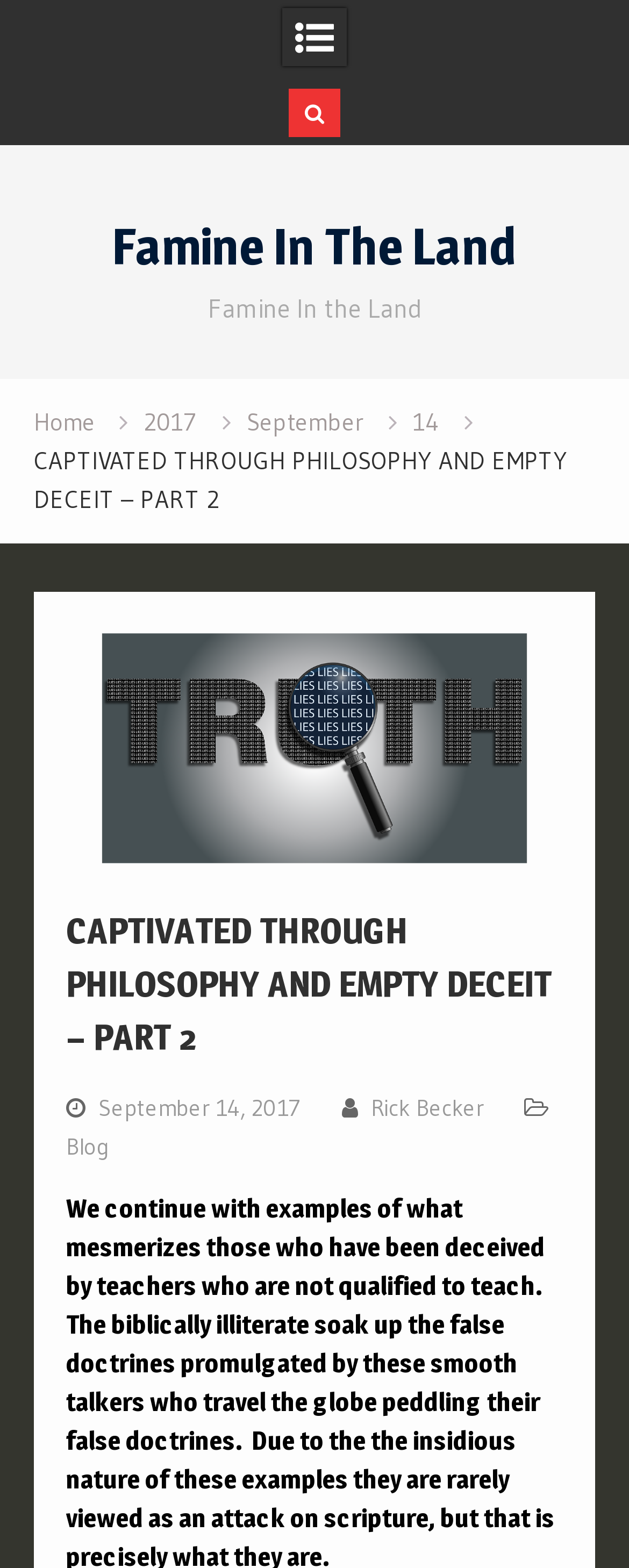What is the date of the blog post?
Provide a detailed and extensive answer to the question.

I found the date by examining the link 'September 14, 2017' which is located below the header of the webpage. This link is likely to be the date of the blog post.